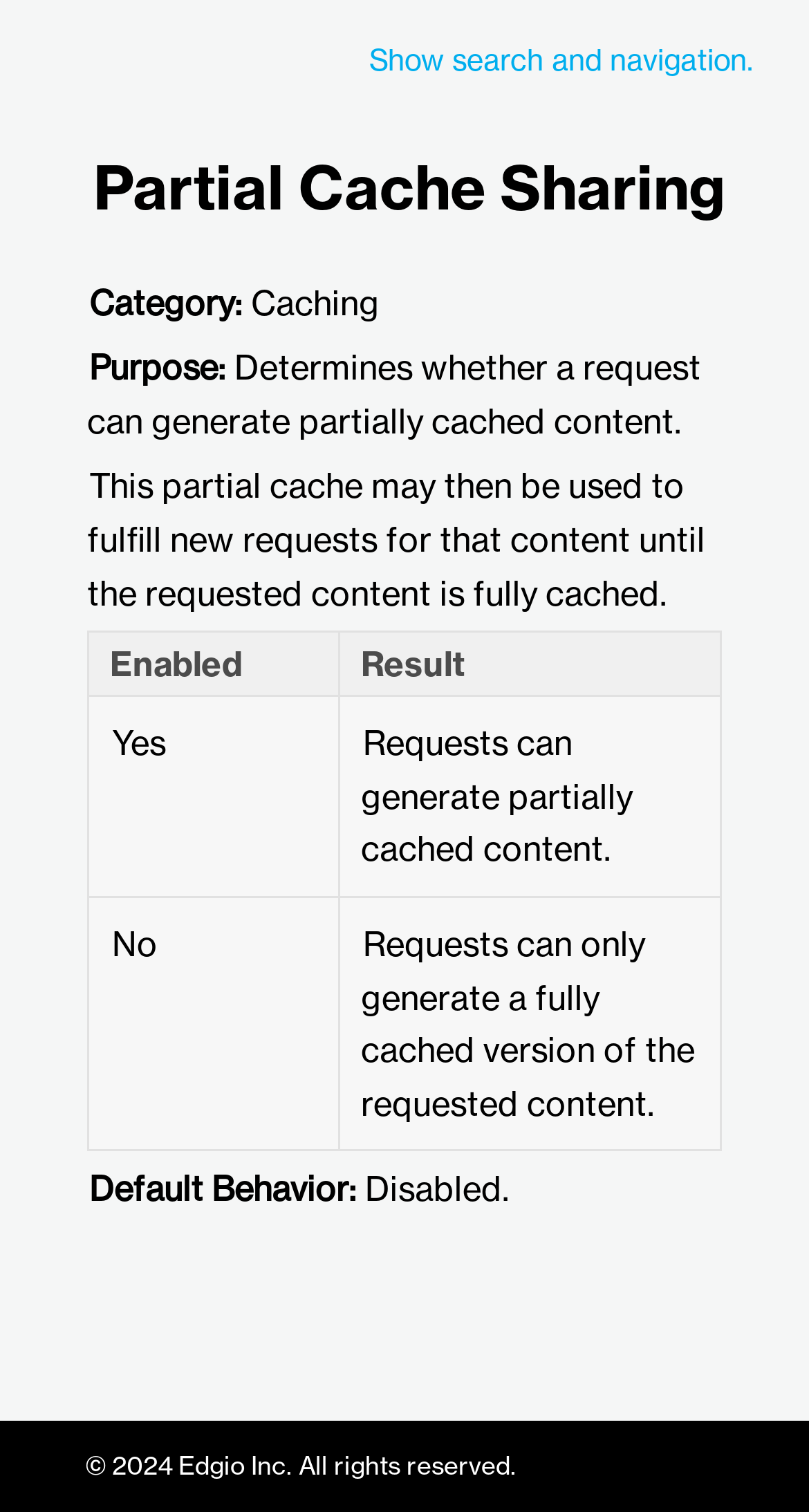Respond to the question below with a single word or phrase:
What is the company name mentioned at the bottom of the webpage?

Edgio Inc.